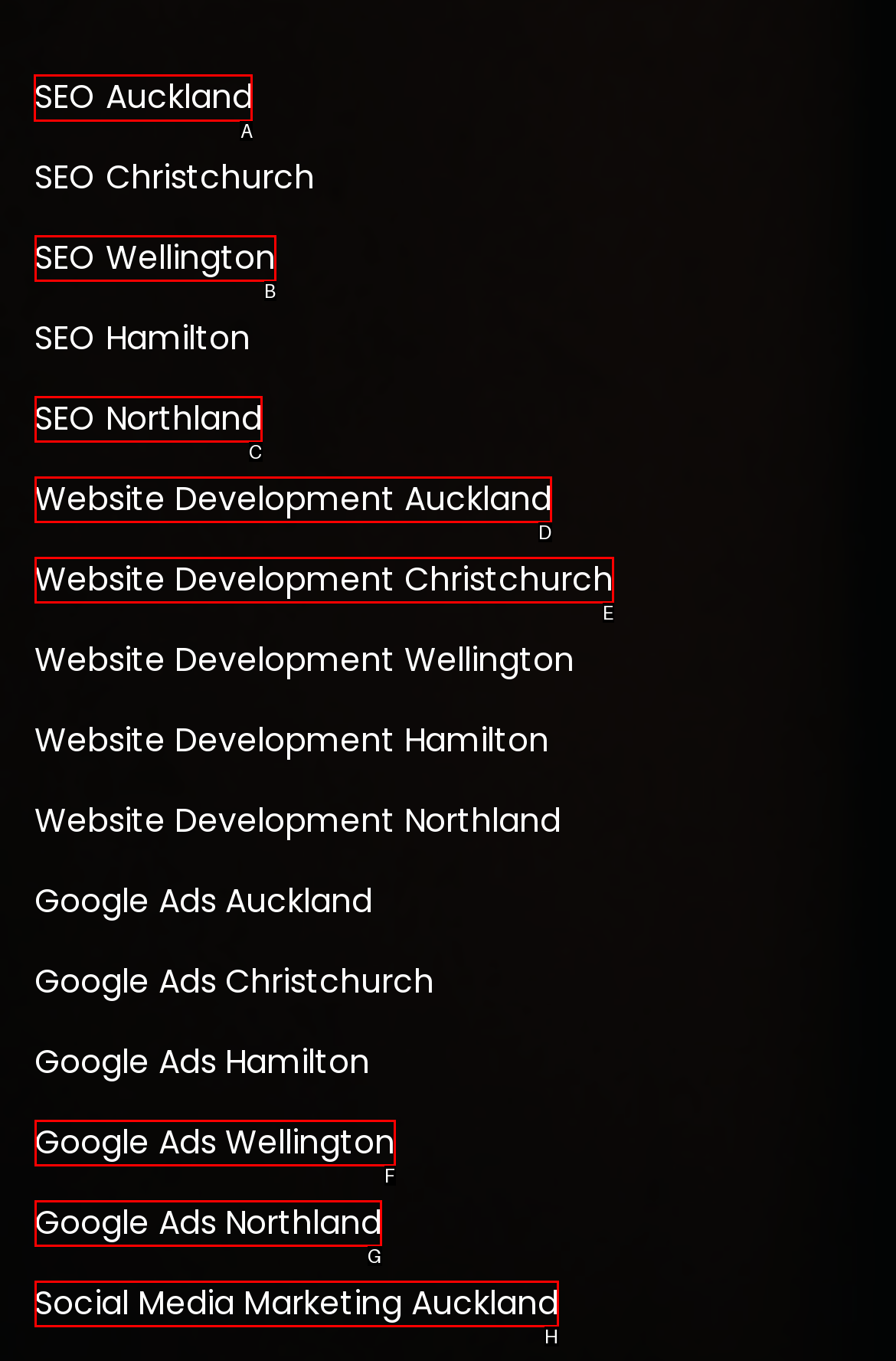Select the appropriate HTML element to click on to finish the task: click SEO Auckland.
Answer with the letter corresponding to the selected option.

A